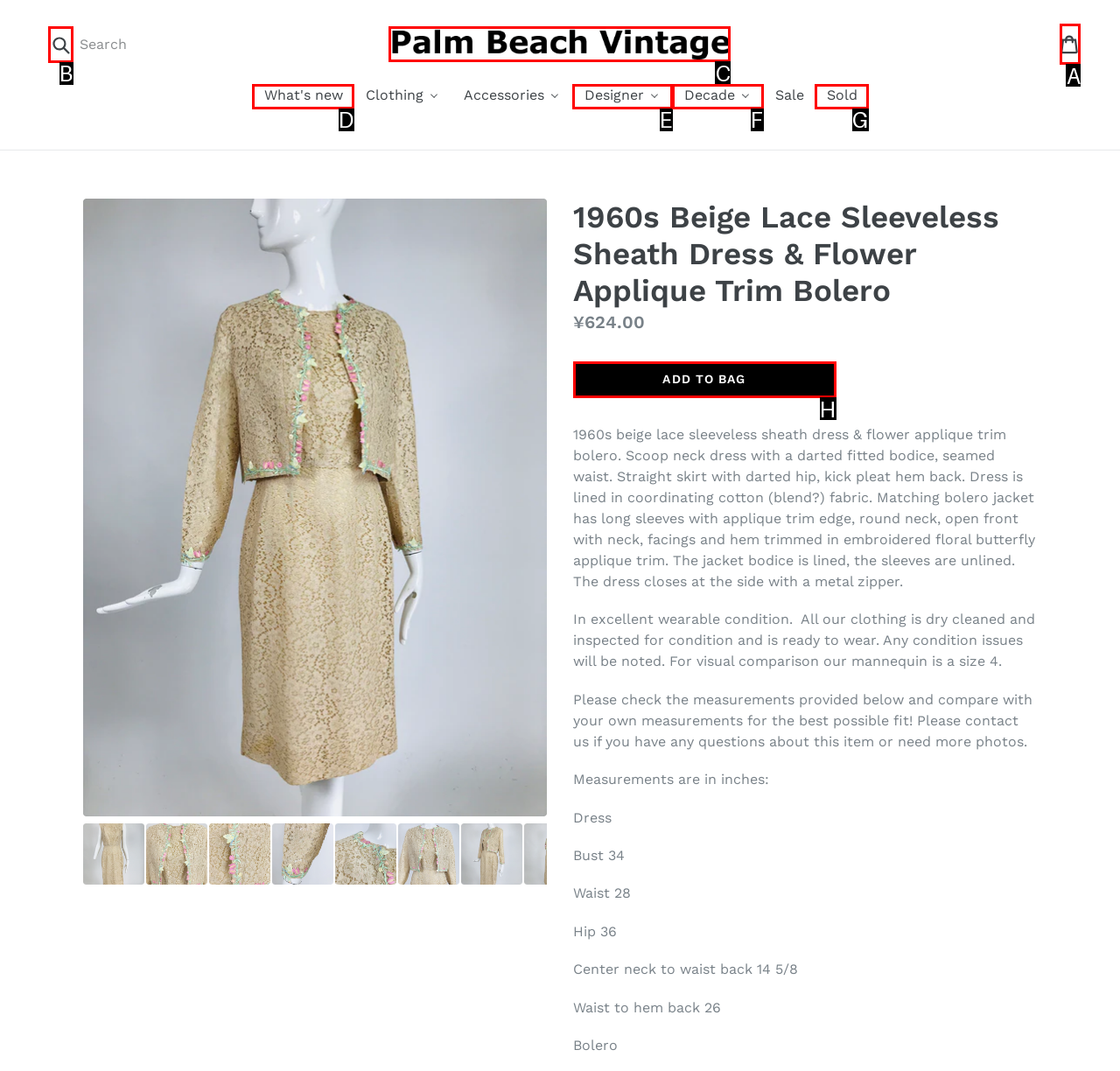Using the description: Add to bag, find the HTML element that matches it. Answer with the letter of the chosen option.

H